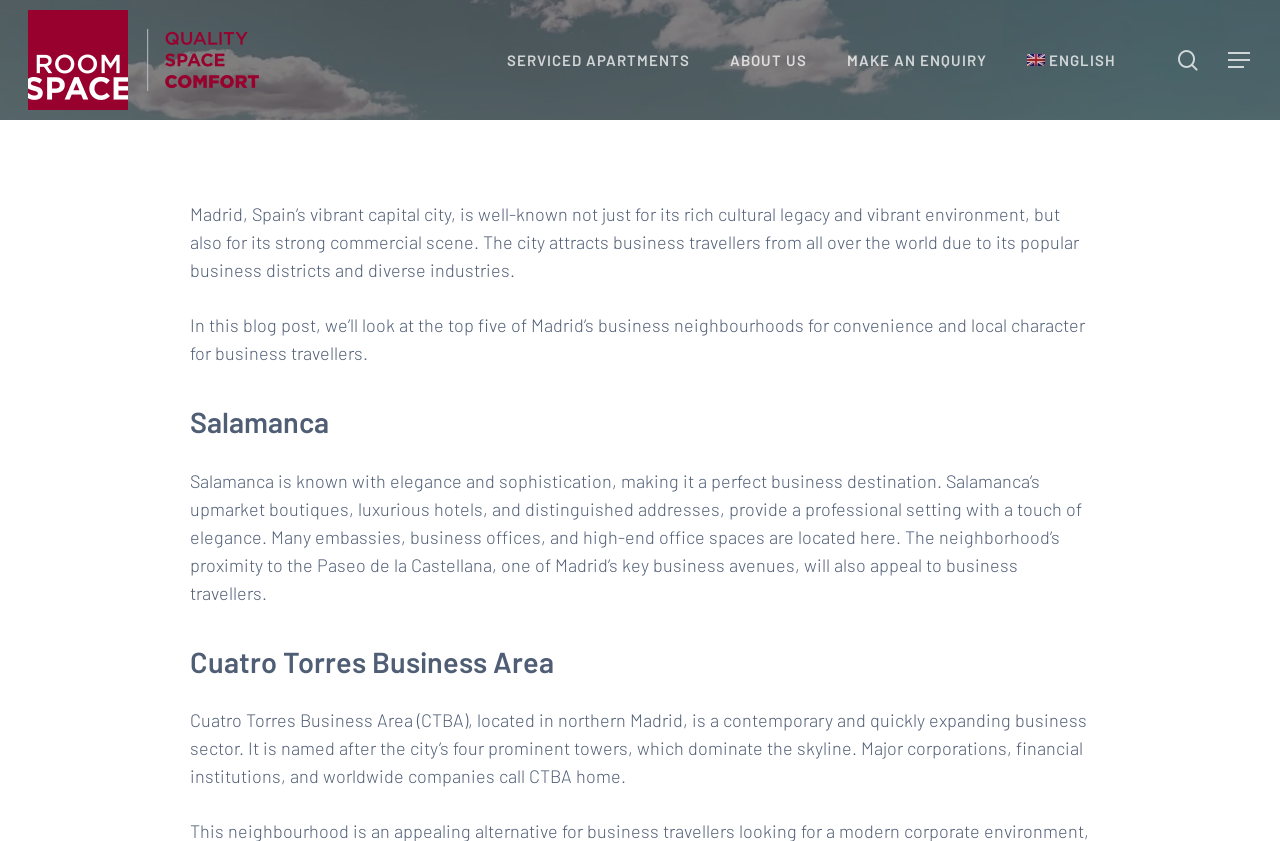Specify the bounding box coordinates of the element's area that should be clicked to execute the given instruction: "Search for something". The coordinates should be four float numbers between 0 and 1, i.e., [left, top, right, bottom].

[0.102, 0.22, 0.898, 0.31]